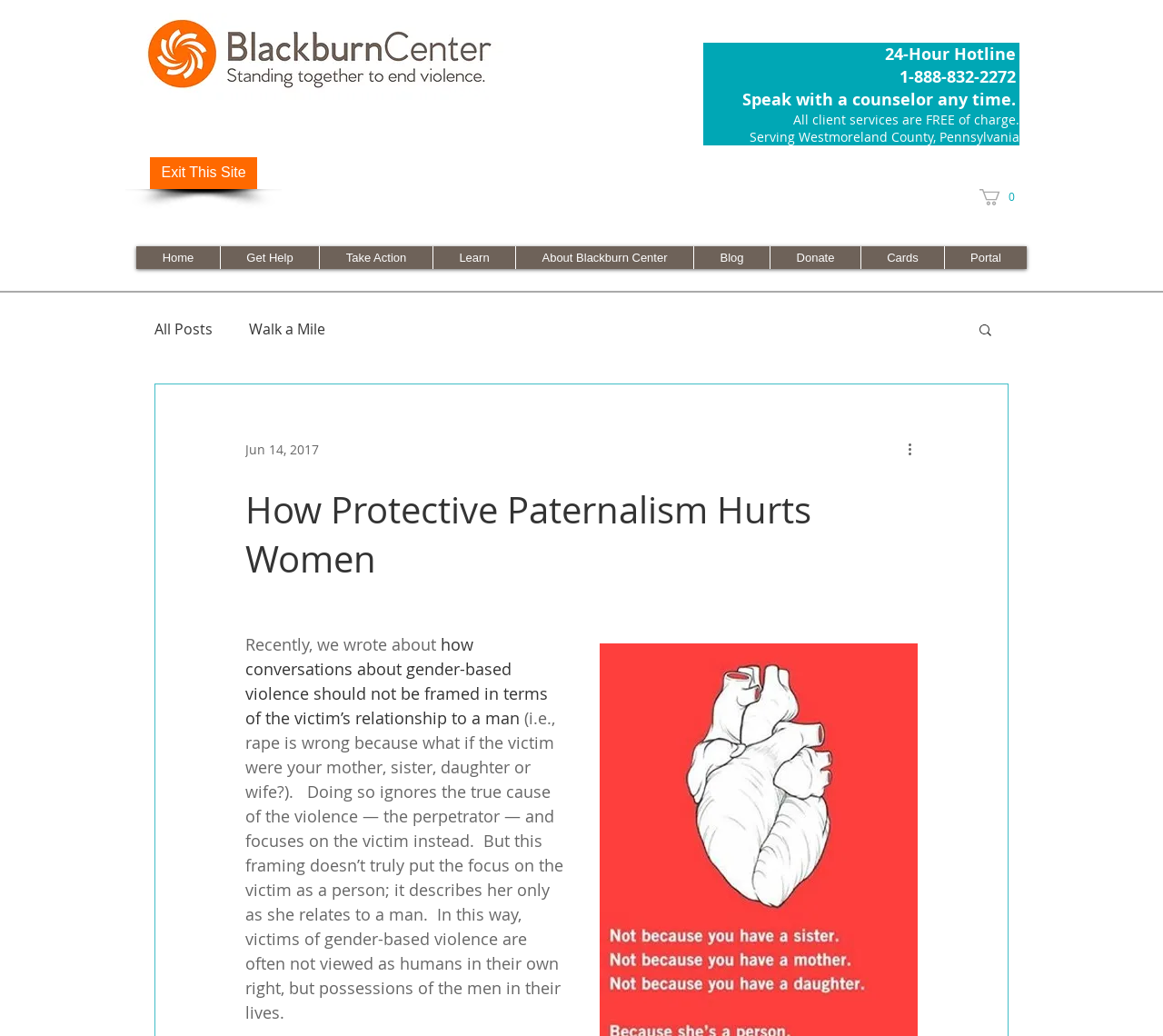Please give the bounding box coordinates of the area that should be clicked to fulfill the following instruction: "Search for something". The coordinates should be in the format of four float numbers from 0 to 1, i.e., [left, top, right, bottom].

[0.84, 0.31, 0.855, 0.329]